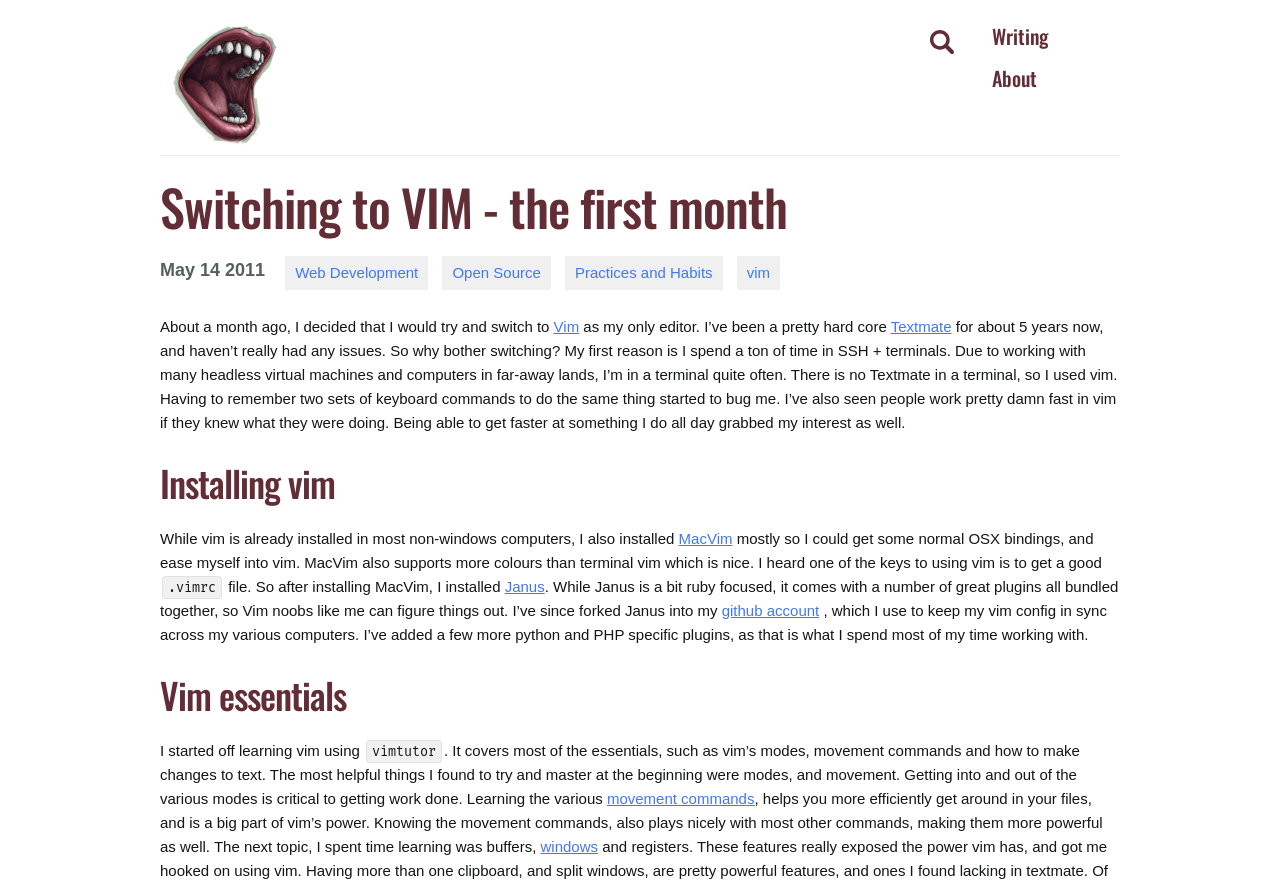Locate the bounding box coordinates of the area you need to click to fulfill this instruction: 'Click the 'Textmate' link'. The coordinates must be in the form of four float numbers ranging from 0 to 1: [left, top, right, bottom].

[0.696, 0.36, 0.743, 0.379]